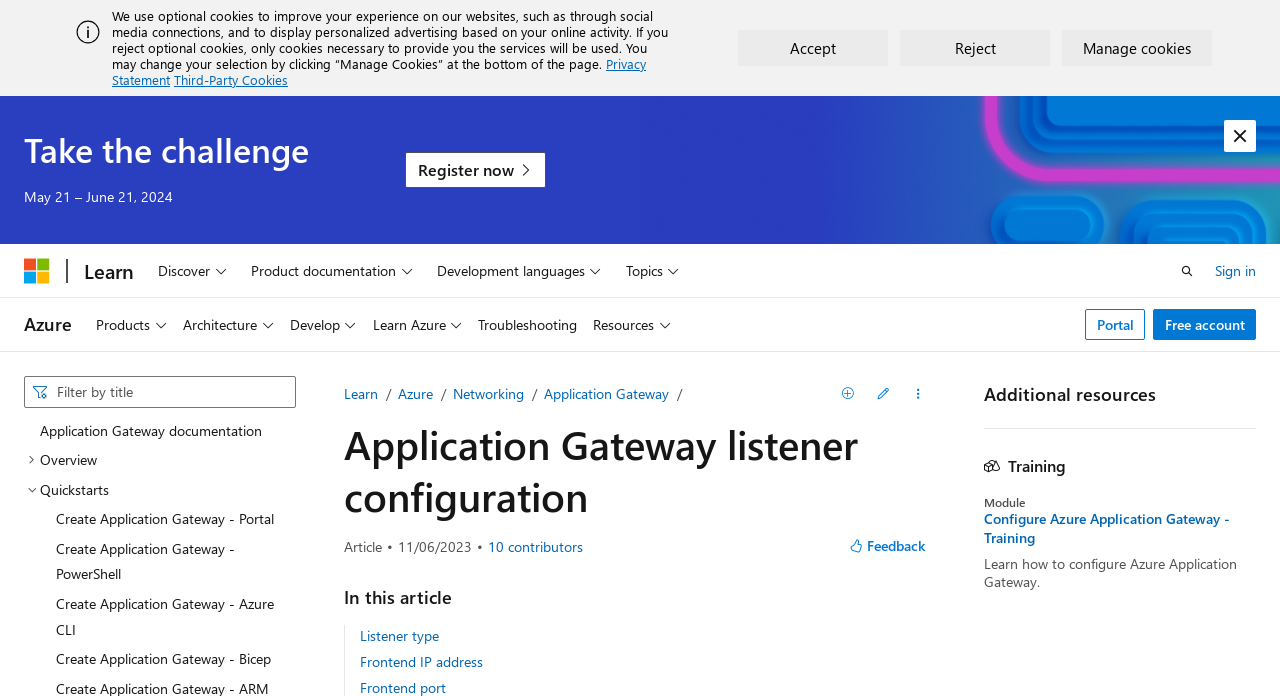Give a detailed account of the webpage, highlighting key information.

This webpage is about configuring Azure Application Gateway listeners. At the top, there is an alert section with a cookie policy message and buttons to accept, reject, or manage cookies. Below the alert section, there is a heading "Take the challenge" with a registration link and a button to dismiss the alert.

On the top-left corner, there are links to Microsoft, Learn, and a navigation menu with buttons for Discover, Product documentation, Development languages, and Topics. Next to the navigation menu, there is a search bar with a combobox and a list of search results, including Application Gateway documentation and its subtopics.

On the top-right corner, there are links to Sign in, Azure, and a navigation menu with buttons for Products, Architecture, Develop, Learn Azure, Troubleshooting, and Resources. Below the navigation menu, there are links to Portal and Free account.

The main content of the webpage starts with a heading "Application Gateway listener configuration" followed by a brief description of the article and its review date. There are buttons to view all contributors and provide feedback.

The article is divided into sections, including "In this article" with links to subtopics such as Listener type and Frontend IP address. There is also an "Additional resources" section with a separator line and a training module with a link to a training course on configuring Azure Application Gateway.

Throughout the webpage, there are various buttons, links, and navigation menus that provide access to related resources and functionalities.